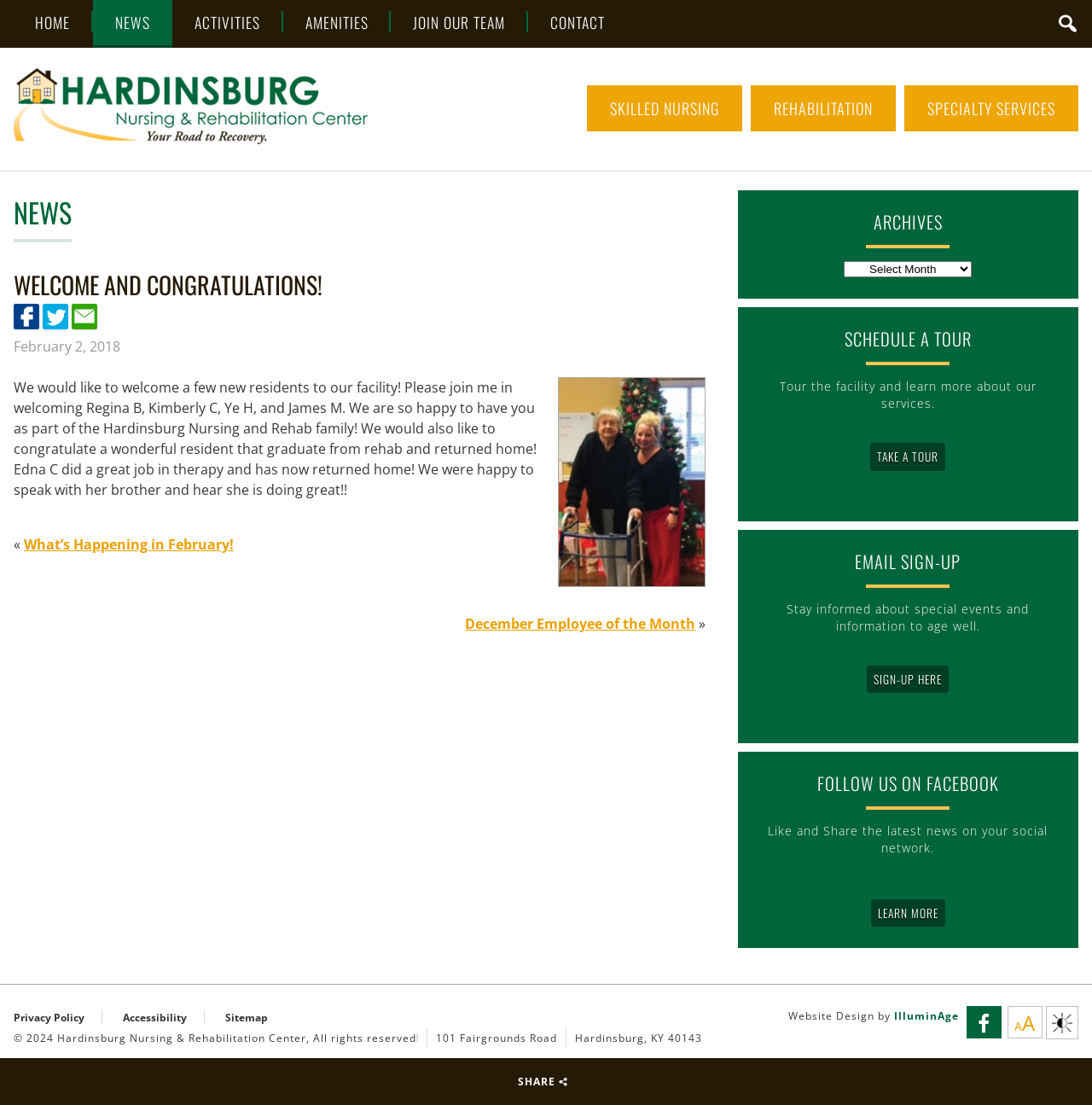Please determine the bounding box coordinates, formatted as (top-left x, top-left y, bottom-right x, bottom-right y), with all values as floating point numbers between 0 and 1. Identify the bounding box of the region described as: What’s Happening in February!

[0.022, 0.484, 0.214, 0.501]